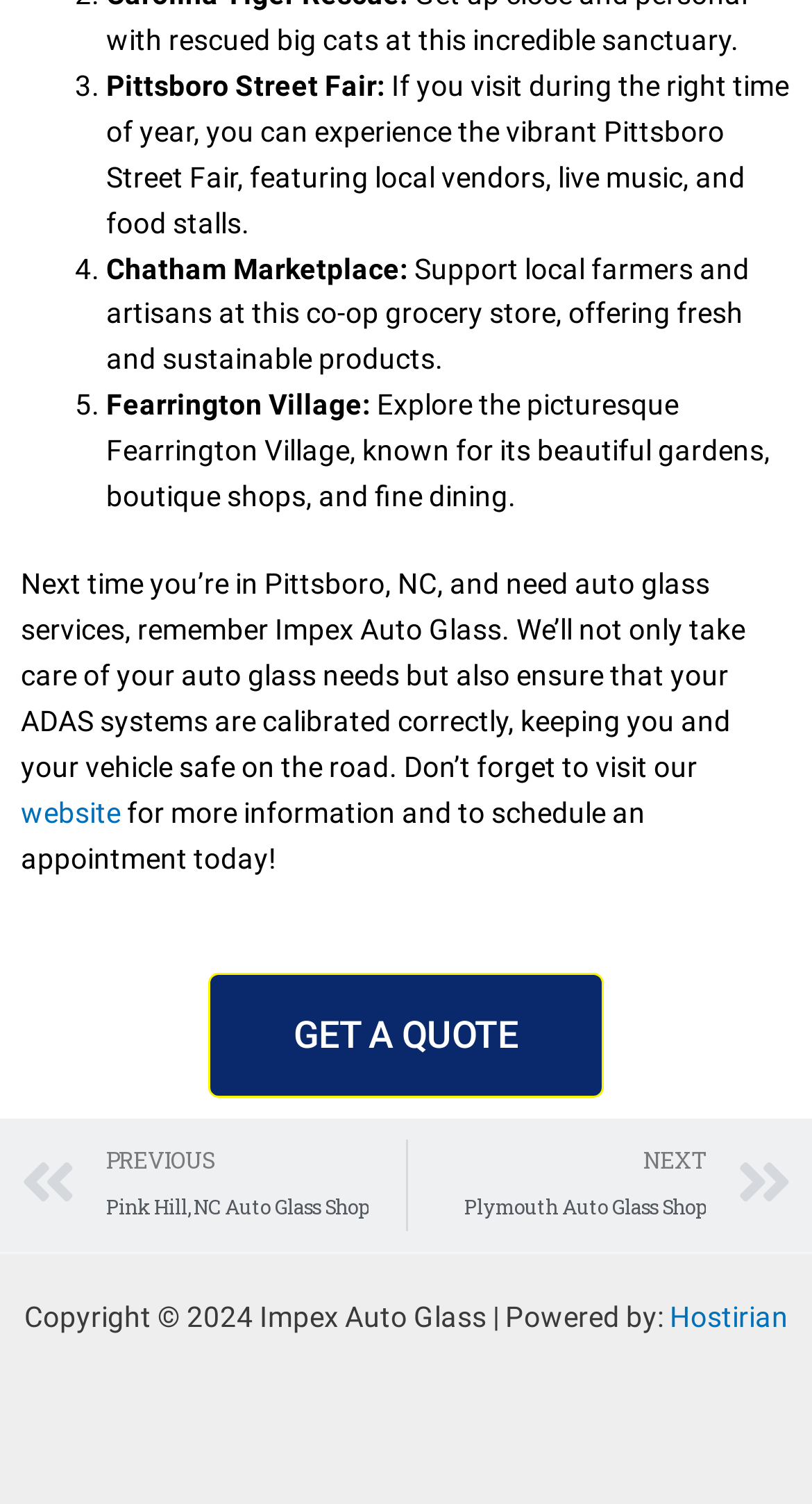Please provide a brief answer to the following inquiry using a single word or phrase:
How many links are there in the webpage?

5